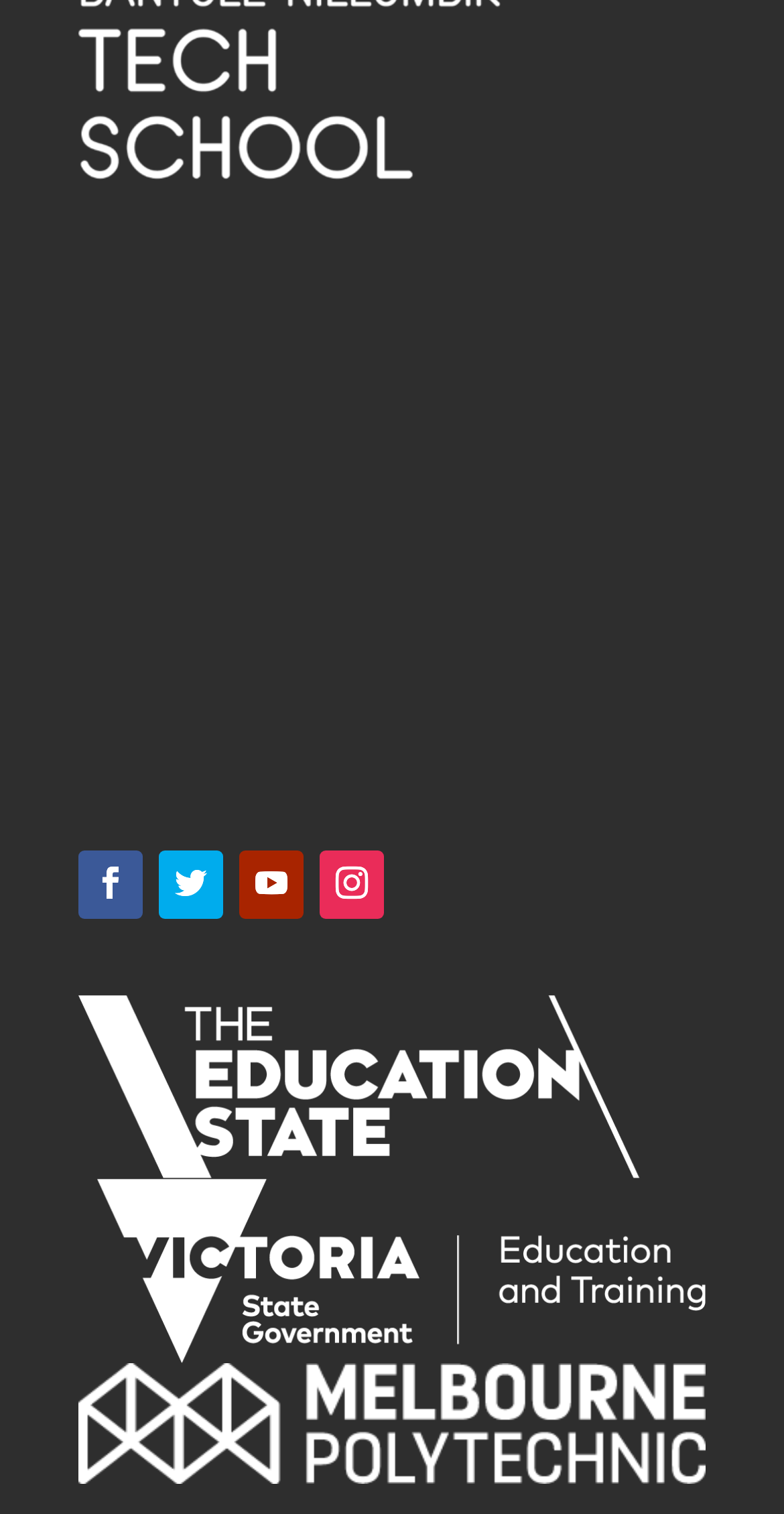Please locate the bounding box coordinates of the element that should be clicked to achieve the given instruction: "Explore Industry Partners".

[0.413, 0.252, 0.464, 0.272]